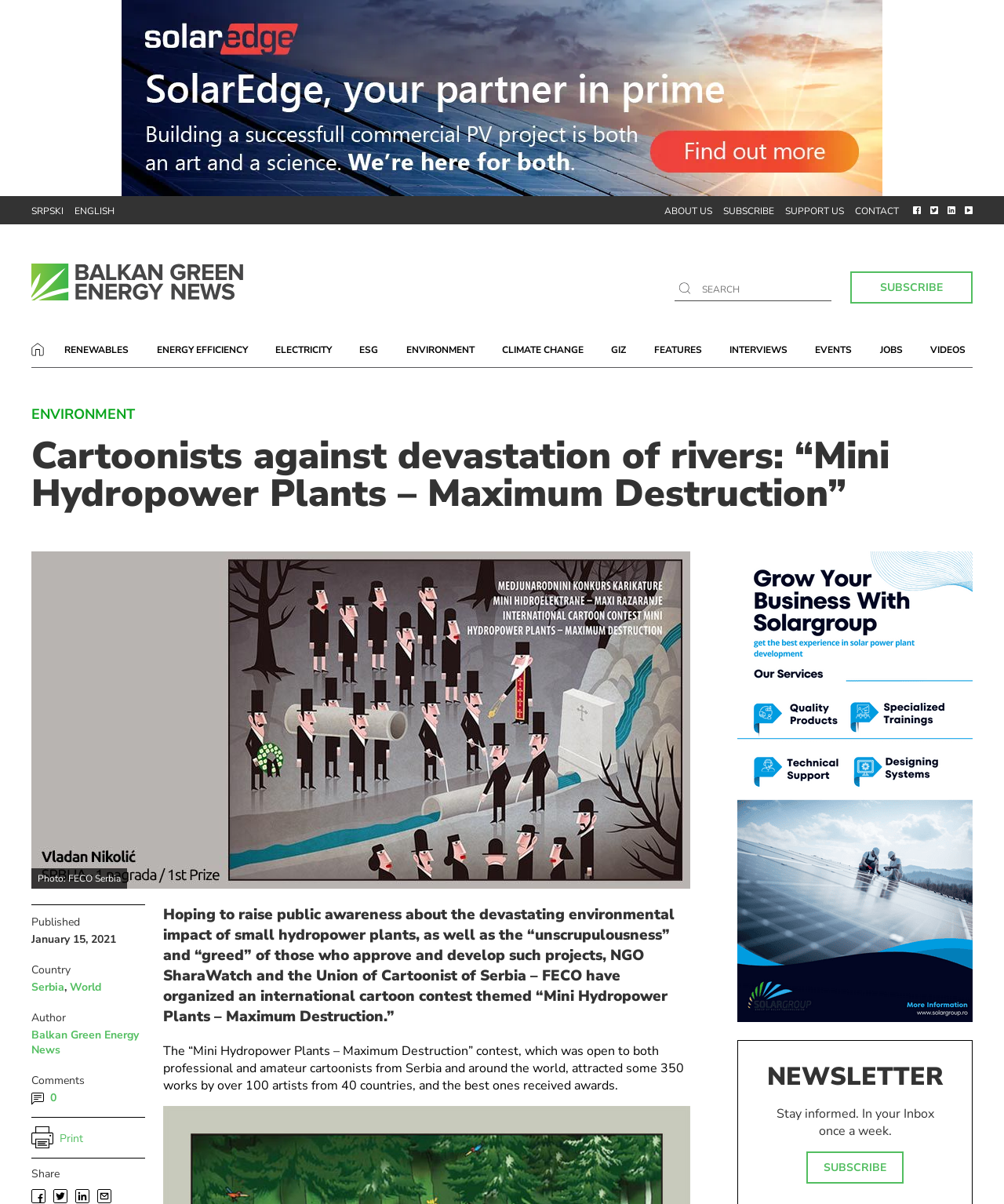Generate a comprehensive caption for the webpage you are viewing.

The webpage is about a cartoon contest organized by SharaWatch and the Union of Cartoonist of Serbia, titled "Mini Hydropower Plants – Maximum Destruction". The contest aims to raise public awareness about the environmental impact of small hydropower plants.

At the top of the page, there are several links to different sections of the website, including "ABOUT US", "SUBSCRIBE", "SUPPORT US", and "CONTACT". Below these links, there are five small images, each with a corresponding link.

On the left side of the page, there is a search bar with a "SEARCH" label. Below the search bar, there are several links to different categories, including "HOME", "RENEWABLES", "ENERGY EFFICIENCY", and "ENVIRONMENT".

The main content of the page is divided into two sections. The first section has a heading that reads "Cartoonists against devastation of rivers: “Mini Hydropower Plants – Maximum Destruction”". Below the heading, there is an image of a cartoon with the title "Mini Hydropower Plants – Maximum Destruction" by Vladan Nikolic. The image is accompanied by a photo credit "Photo: FECO Serbia".

The second section has a heading that summarizes the contest, stating that it attracted 350 works from 40 countries. Below the heading, there is a block of text that provides more information about the contest, including the number of participants and the countries they came from.

On the right side of the page, there is a section with a heading "NEWSLETTER" and a call-to-action to "Stay informed. In your Inbox once a week." Below this section, there is a "SUBSCRIBE" button.

At the bottom of the page, there are several social media sharing icons and a "Print" link.